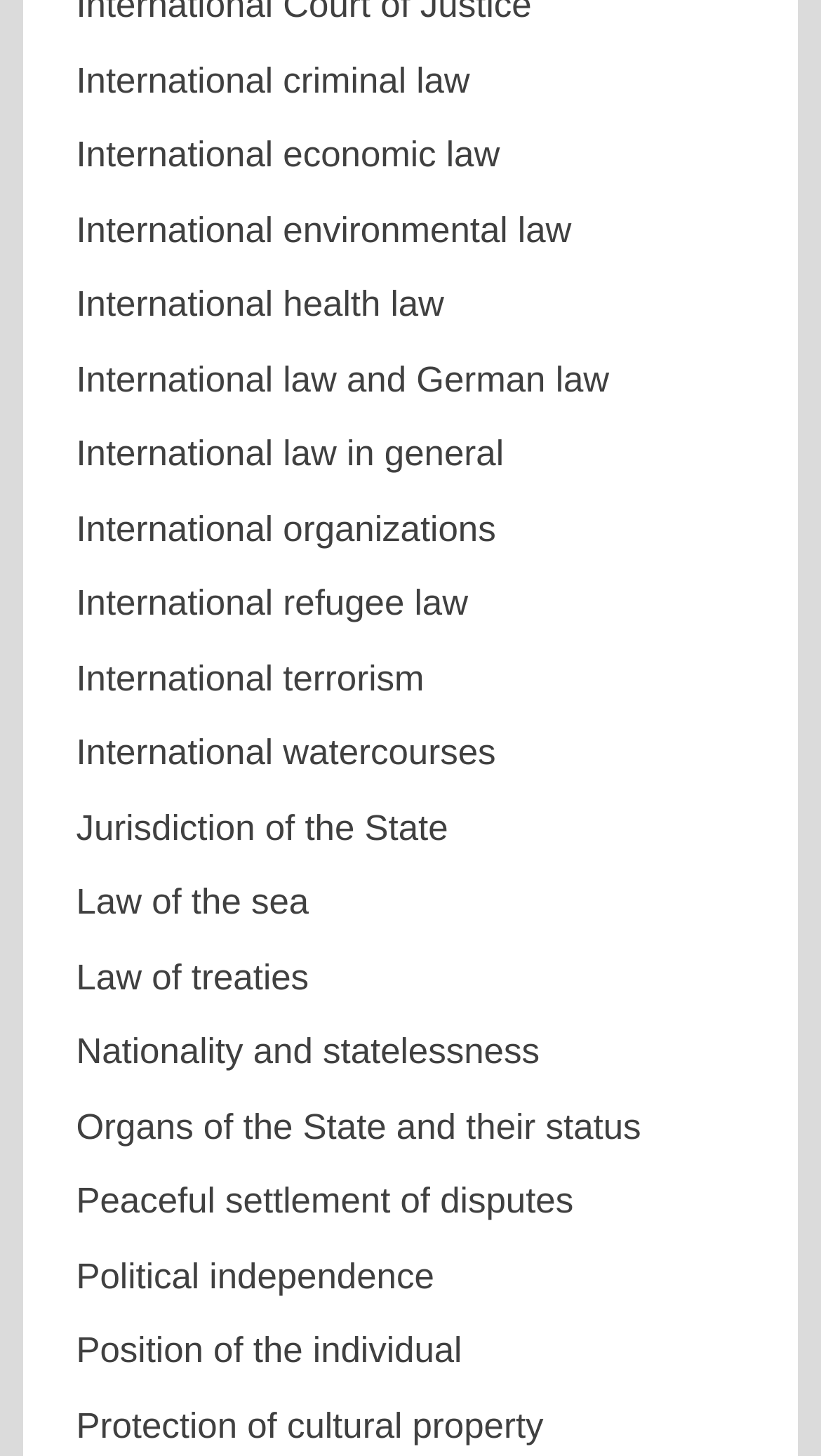Using the description "Peaceful settlement of disputes", predict the bounding box of the relevant HTML element.

[0.093, 0.812, 0.698, 0.839]